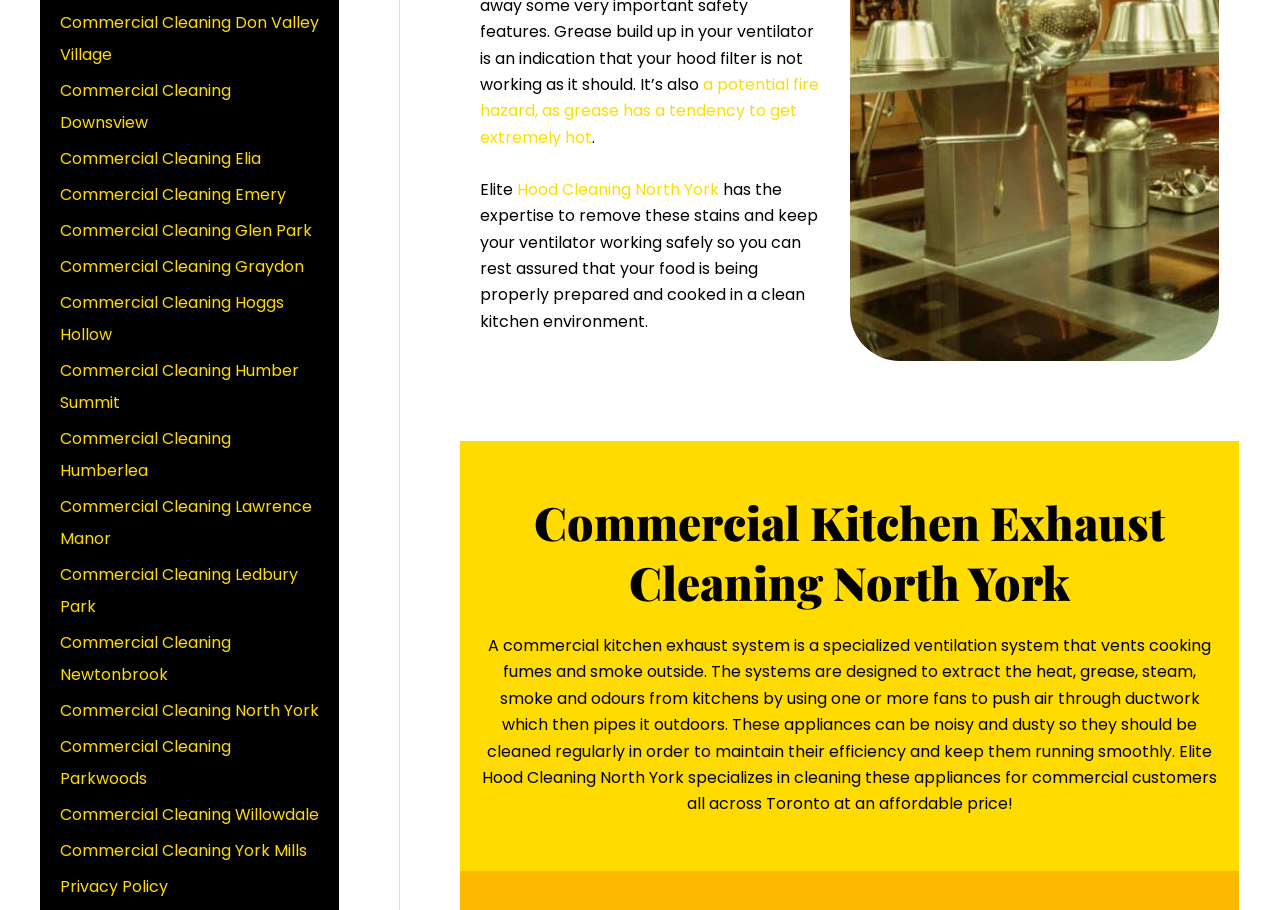Find the bounding box coordinates for the area you need to click to carry out the instruction: "Click Commercial Cleaning North York". The coordinates should be four float numbers between 0 and 1, indicated as [left, top, right, bottom].

[0.047, 0.768, 0.249, 0.794]